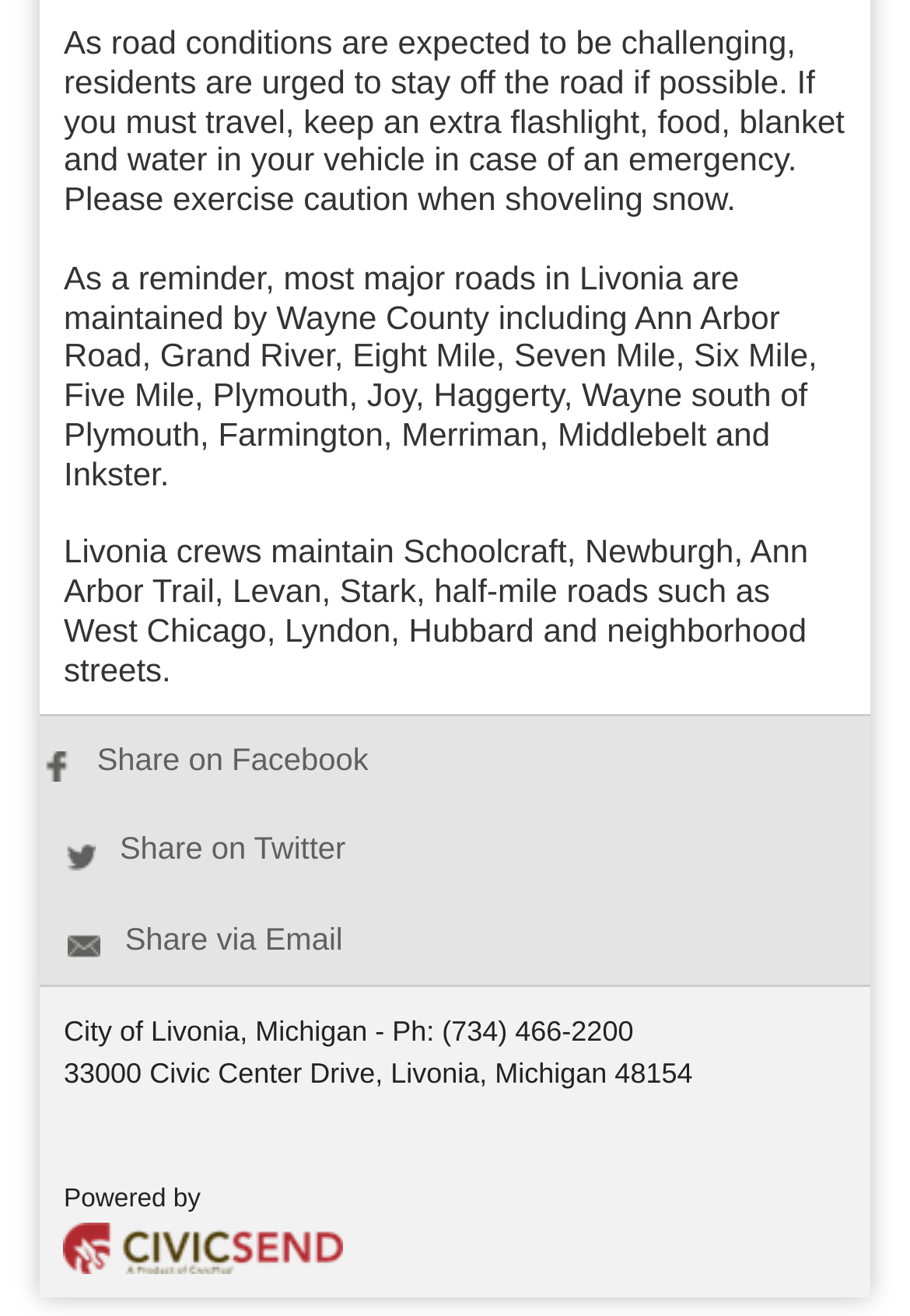Please reply to the following question using a single word or phrase: 
What roads are maintained by Livonia crews?

Schoolcraft, Newburgh, etc.